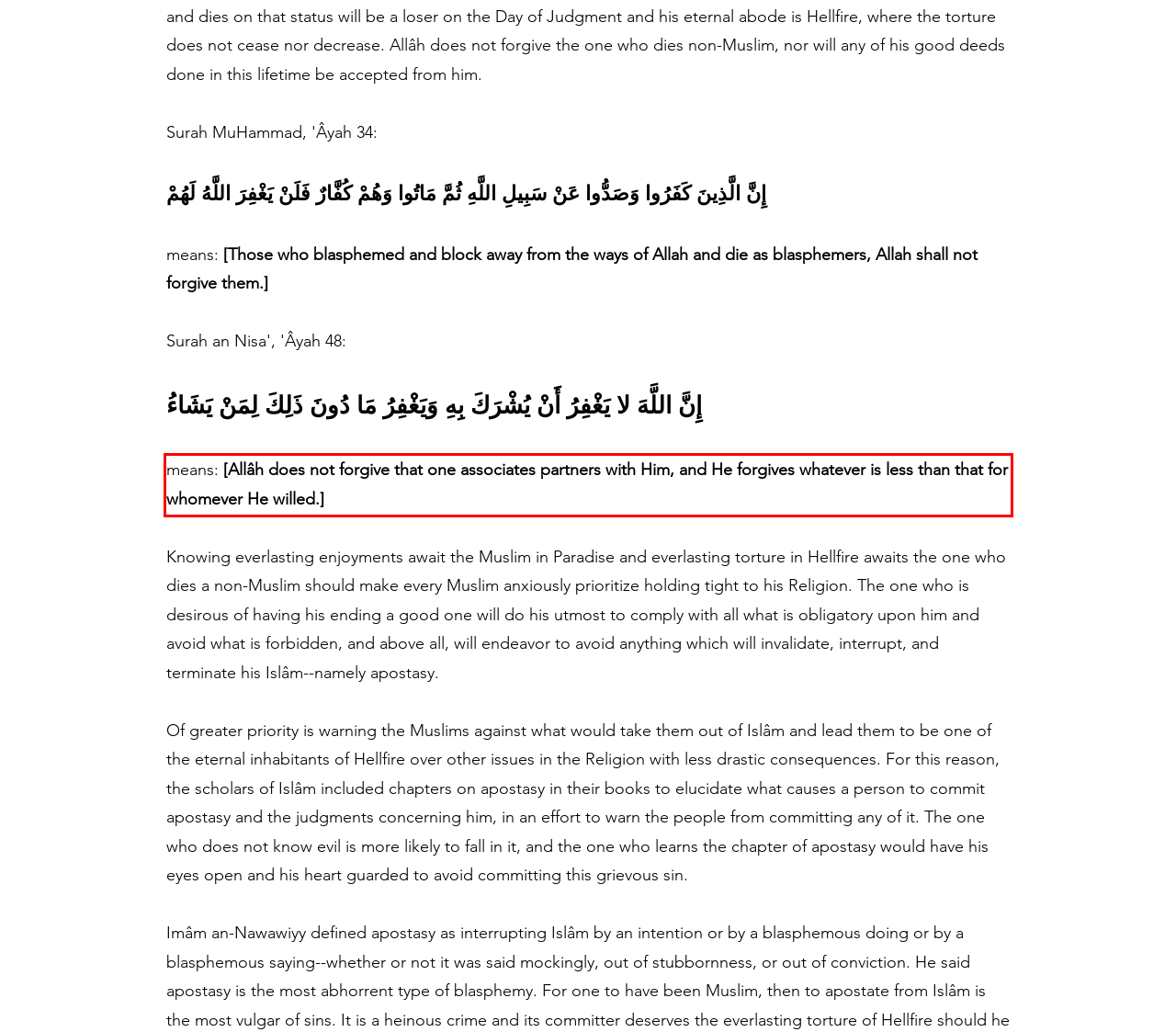Look at the provided screenshot of the webpage and perform OCR on the text within the red bounding box.

means: [Allâh does not forgive that one associates partners with Him, and He forgives whatever is less than that for whomever He willed.]